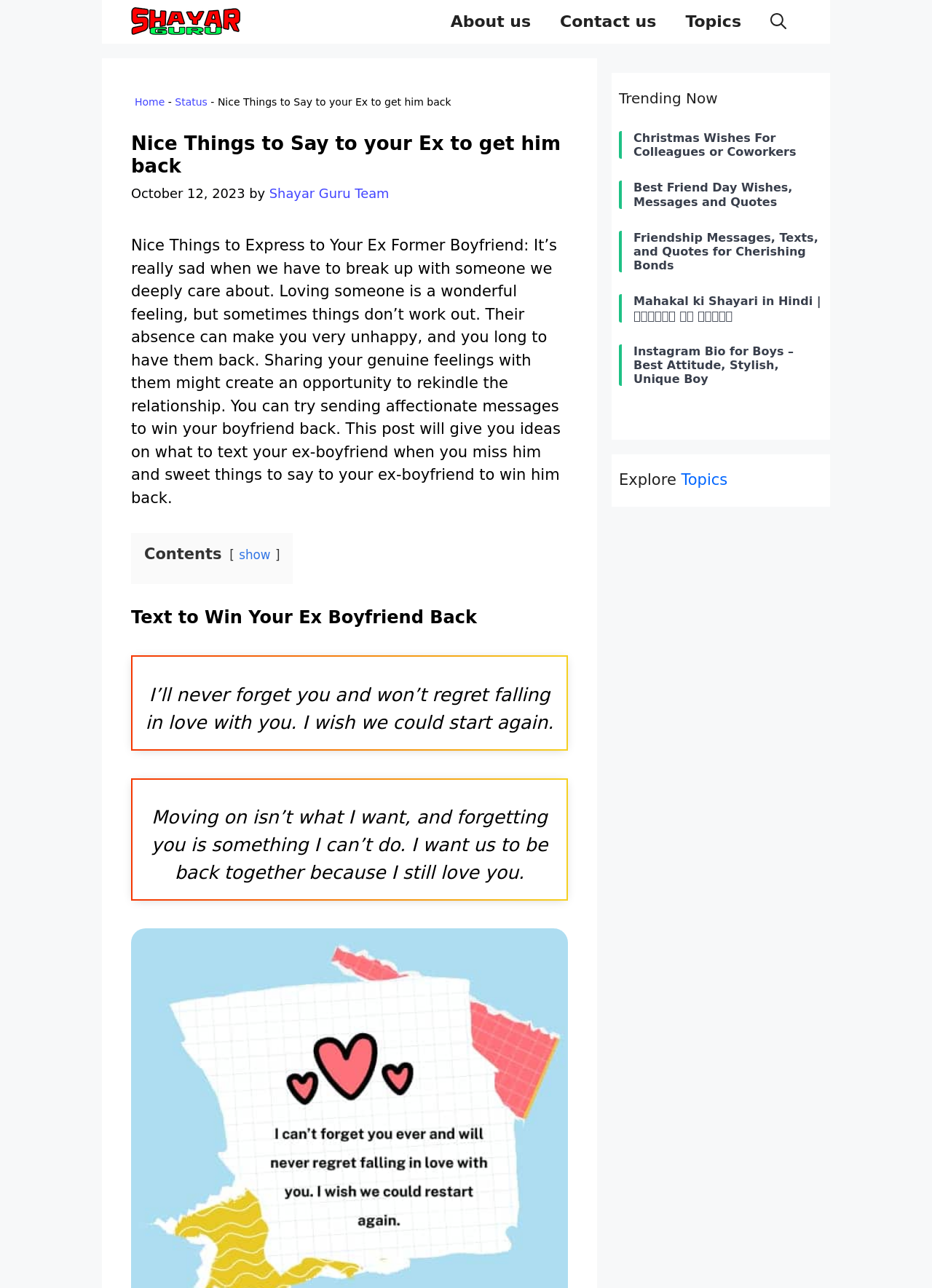Answer succinctly with a single word or phrase:
What is the topic of the current webpage?

Nice Things to Say to your Ex